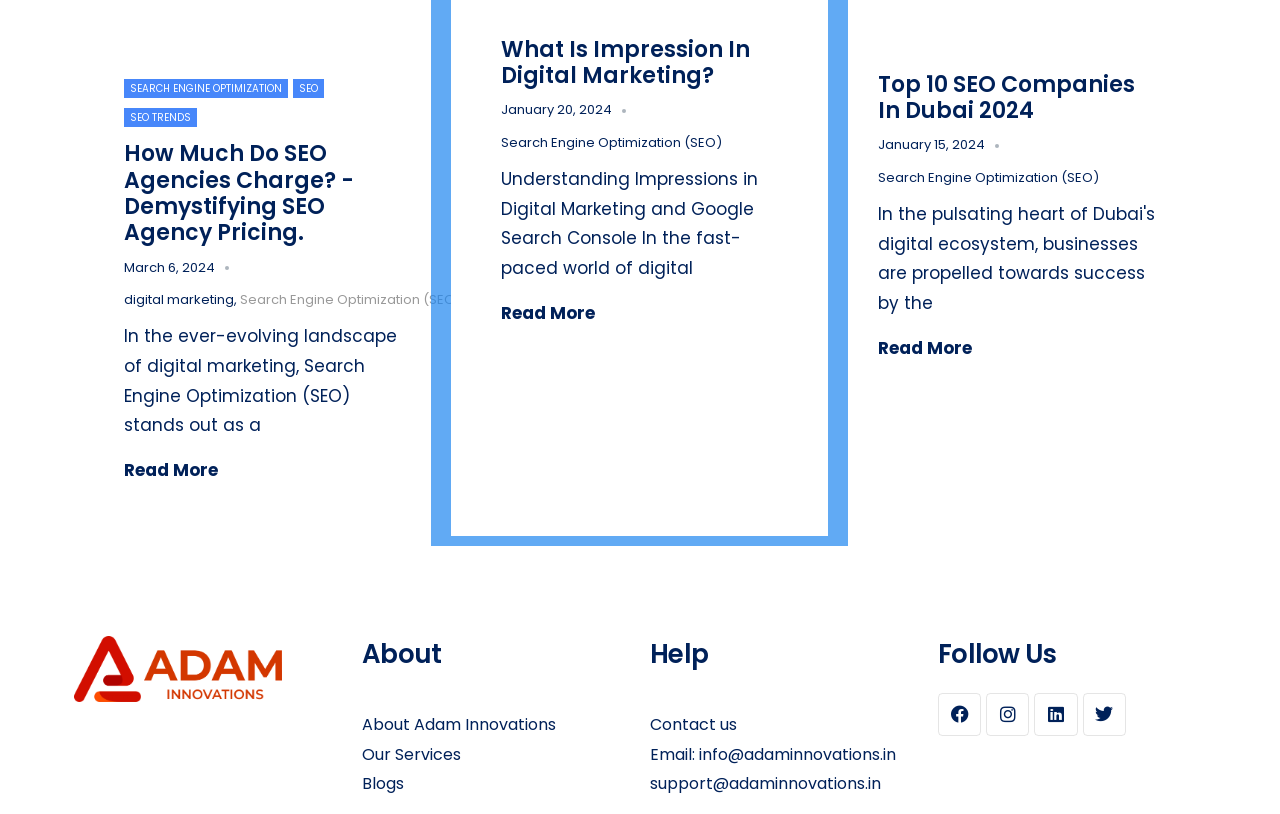Please provide the bounding box coordinates for the element that needs to be clicked to perform the following instruction: "Read more about 'How Much Do SEO Agencies Charge?'". The coordinates should be given as four float numbers between 0 and 1, i.e., [left, top, right, bottom].

[0.097, 0.56, 0.17, 0.597]